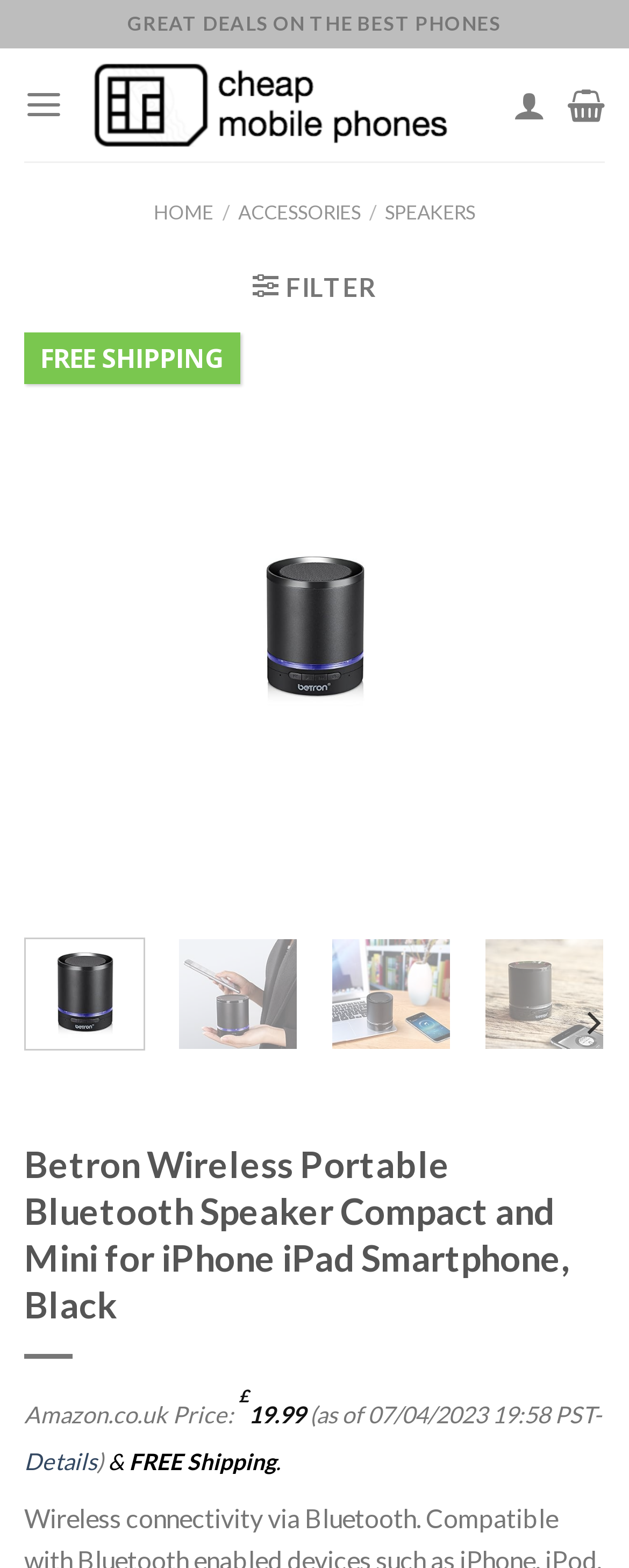Determine the bounding box coordinates of the section I need to click to execute the following instruction: "Click on the 'FREE SHIPPING' link". Provide the coordinates as four float numbers between 0 and 1, i.e., [left, top, right, bottom].

[0.064, 0.217, 0.356, 0.239]